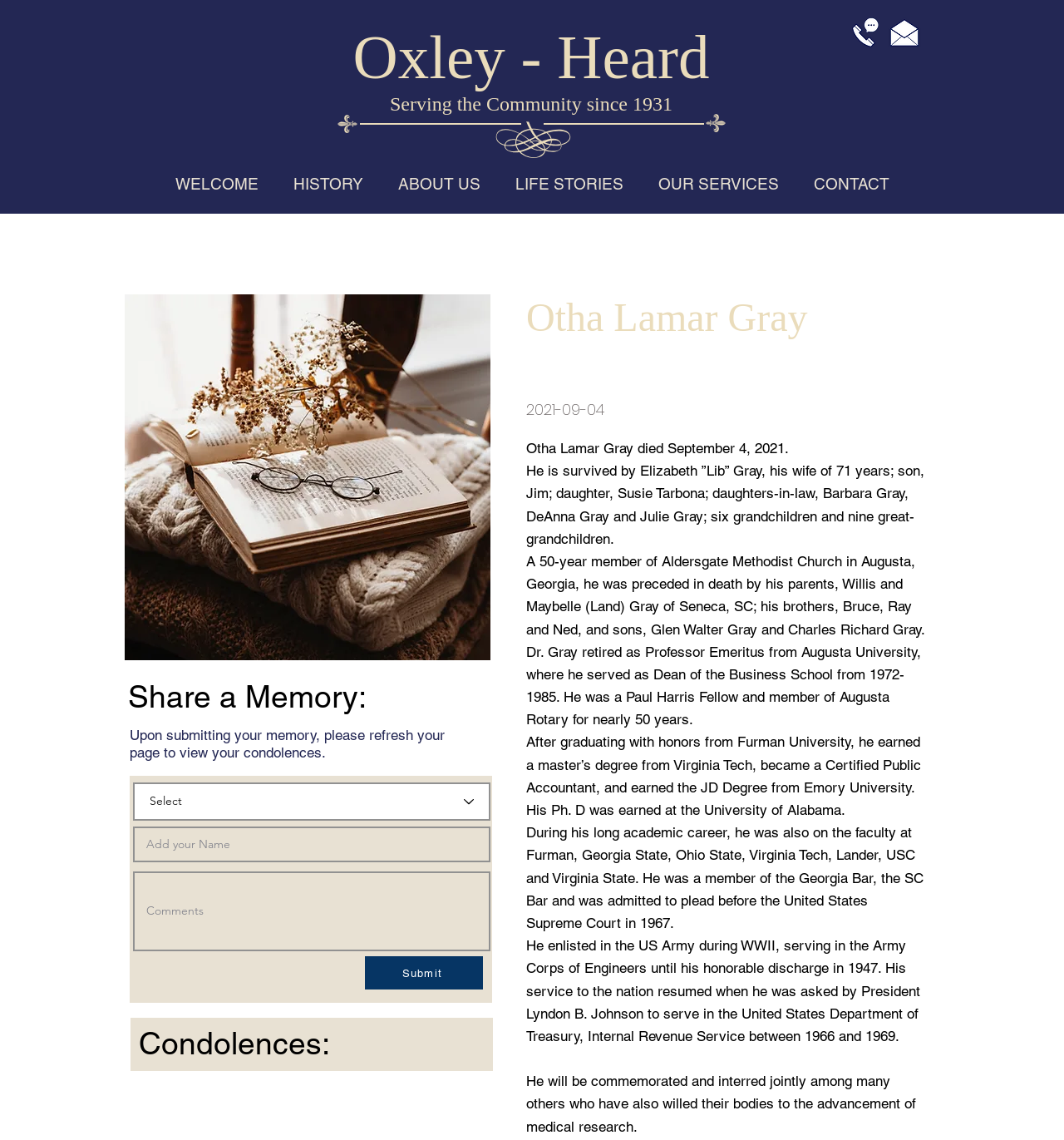Identify the bounding box of the HTML element described as: "Submit".

[0.343, 0.839, 0.454, 0.868]